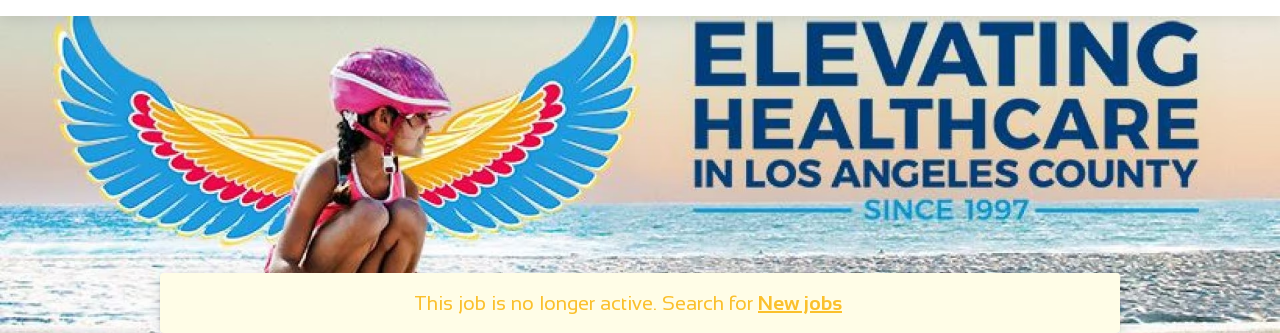Please respond to the question with a concise word or phrase:
What is the phrase displayed in bold letters?

ELEVATING HEALTHCARE IN LOS ANGELES COUNTY